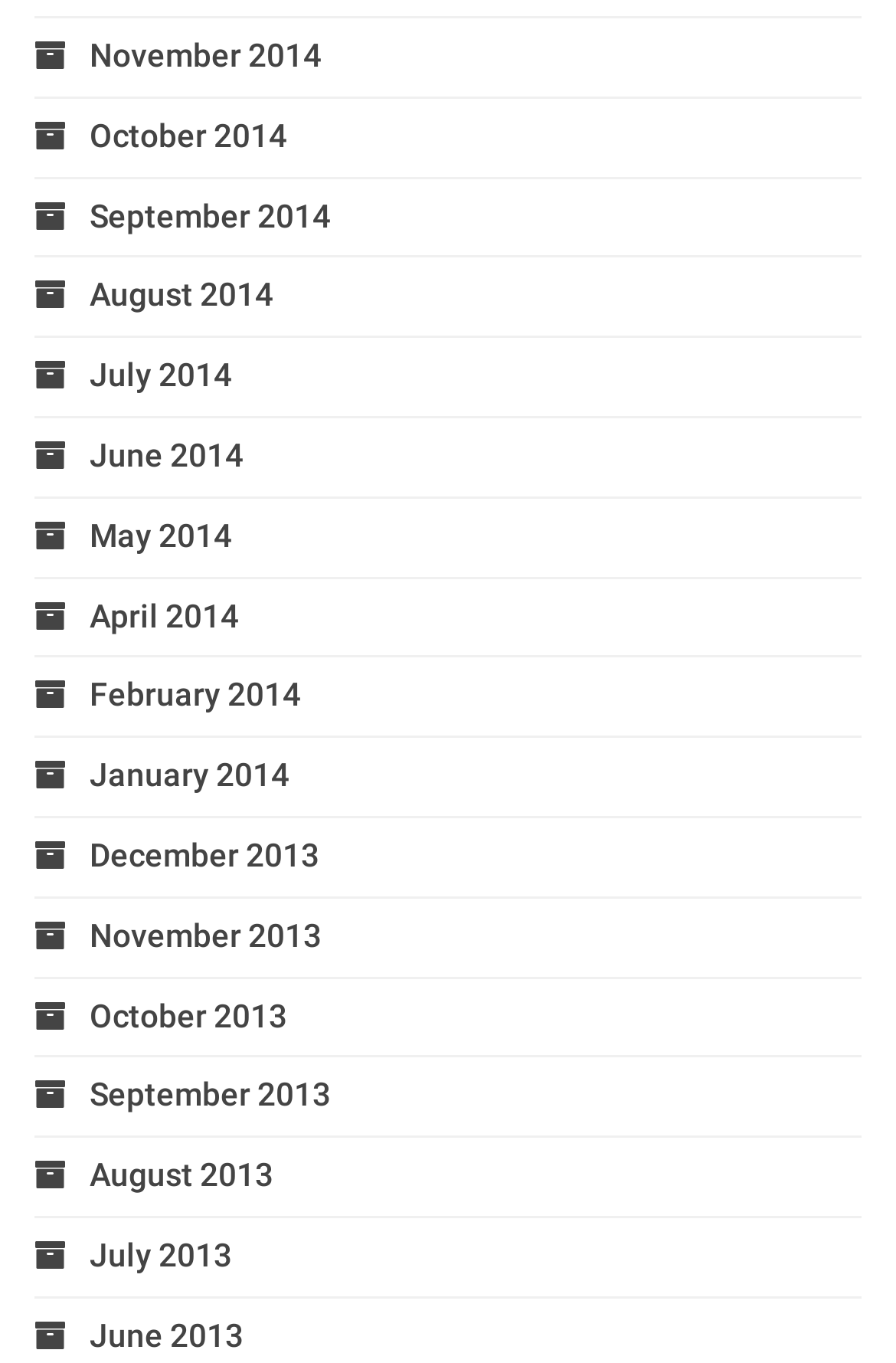How many links are there on the webpage?
Examine the image and give a concise answer in one word or a short phrase.

17